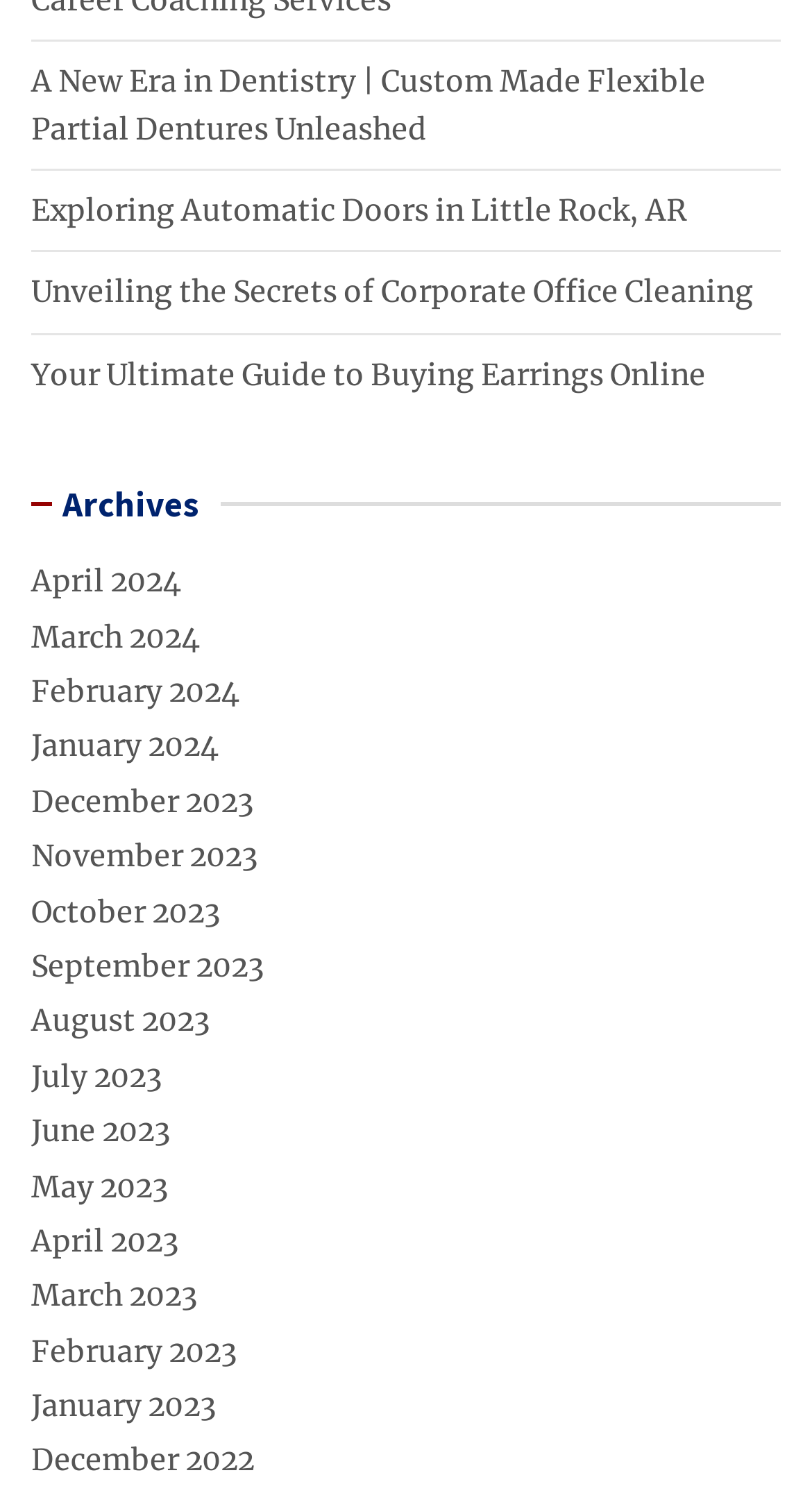How many links are there under the 'Archives' heading?
Please answer the question with a detailed response using the information from the screenshot.

I counted the number of links under the 'Archives' heading, starting from 'April 2024' and ending at 'December 2022', and found a total of 12 links.